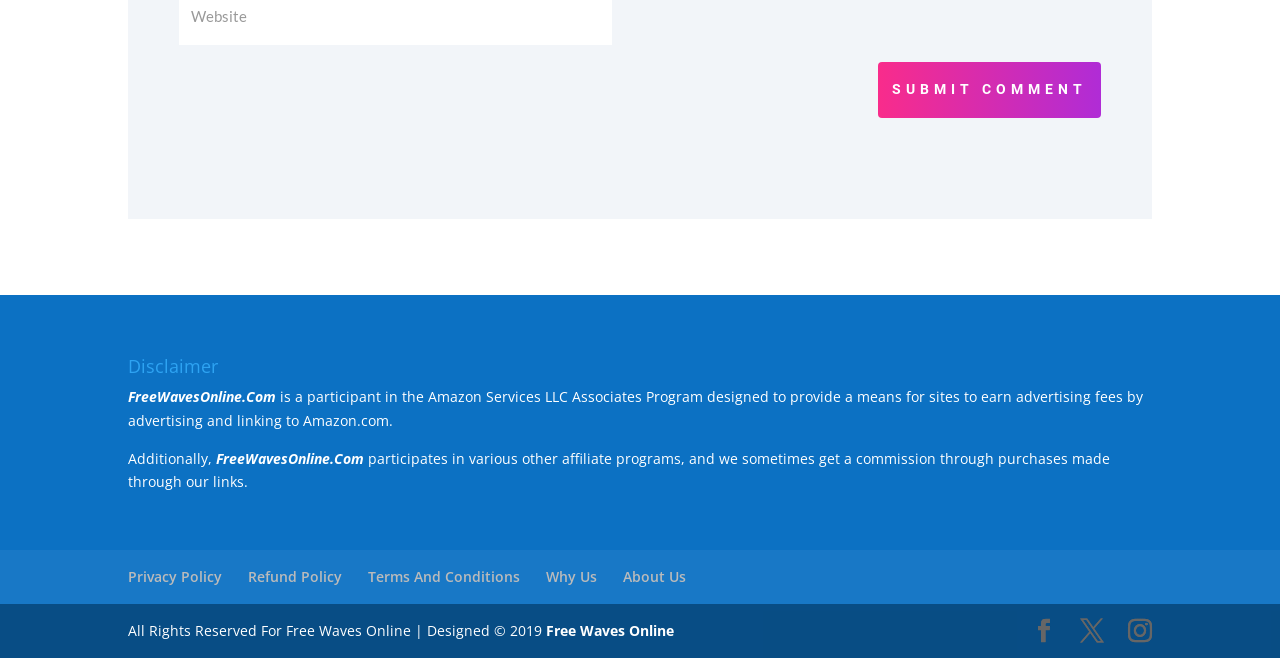Find the bounding box coordinates for the area you need to click to carry out the instruction: "Browse archives from May 2024". The coordinates should be four float numbers between 0 and 1, indicated as [left, top, right, bottom].

None